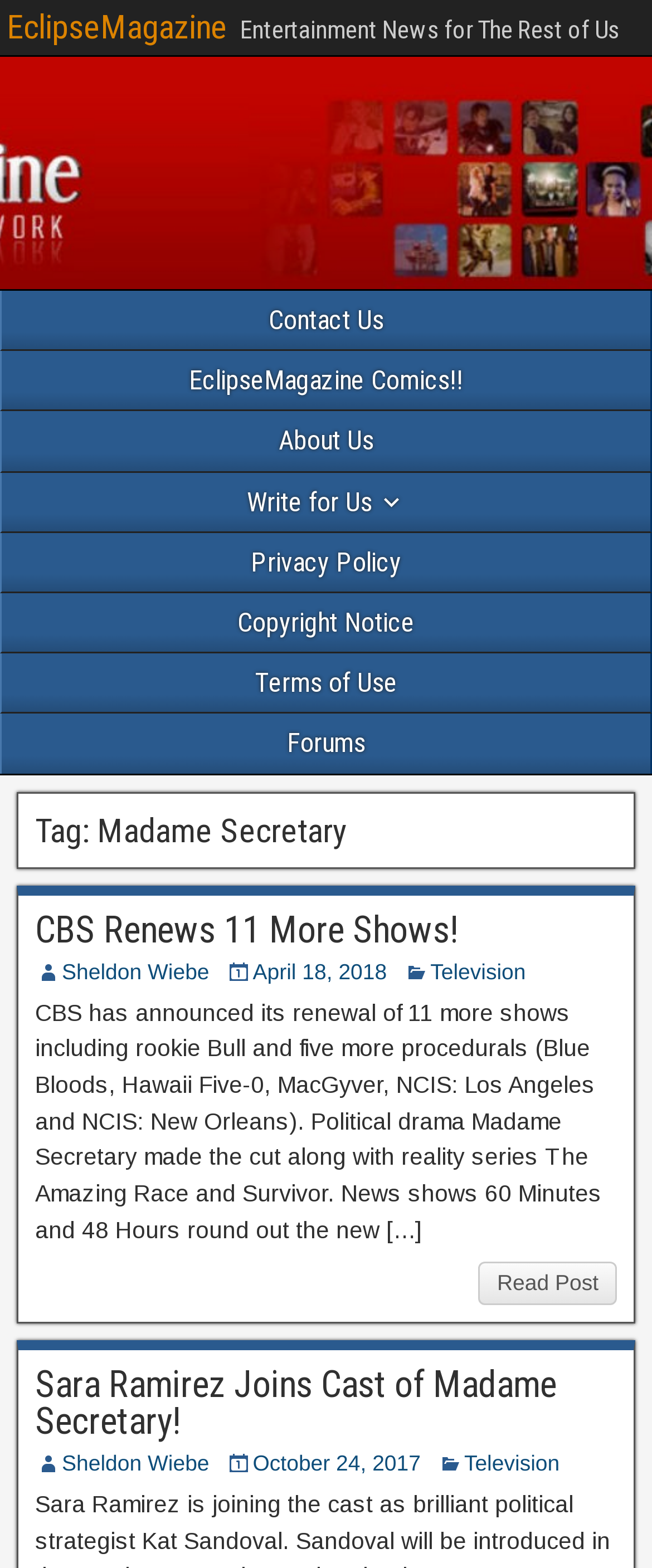Please find the bounding box for the UI element described by: "parent_node: Name * name="author"".

None